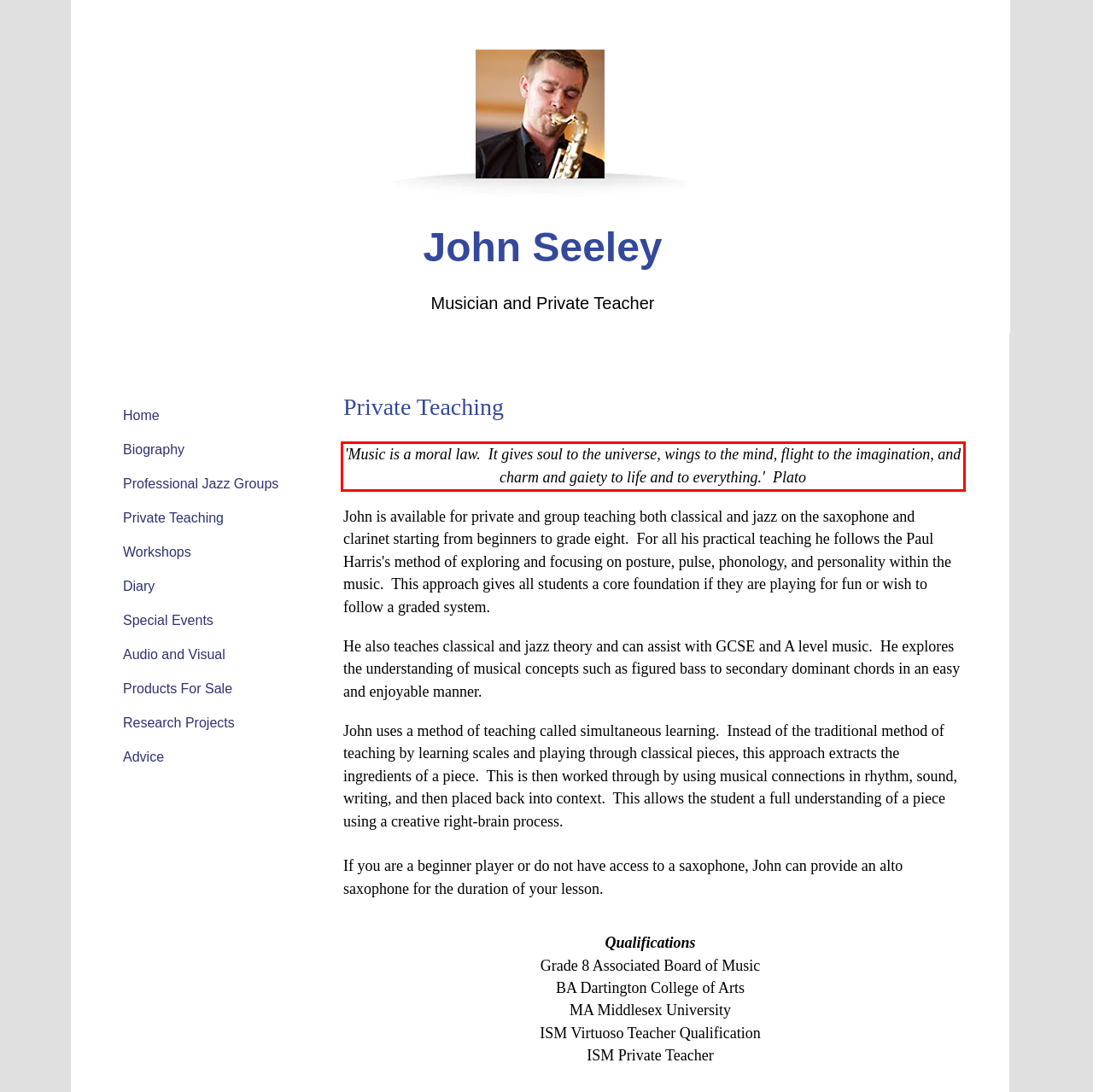Please analyze the screenshot of a webpage and extract the text content within the red bounding box using OCR.

'Music is a moral law. It gives soul to the universe, wings to the mind, flight to the imagination, and charm and gaiety to life and to everything.' Plato